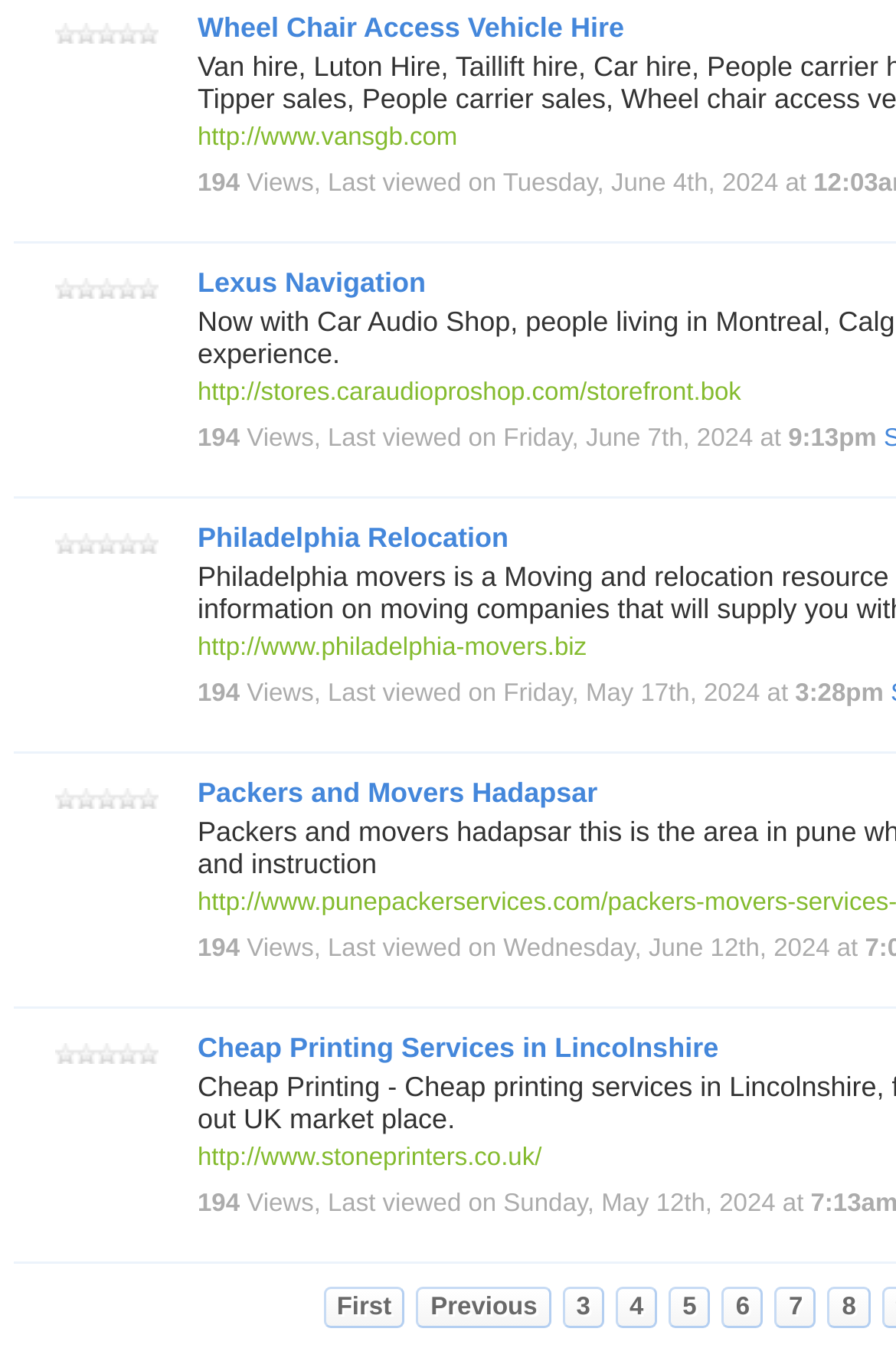What is the last viewed date of Philadelphia Relocation?
Answer the question with a single word or phrase, referring to the image.

Friday, May 17th, 2024